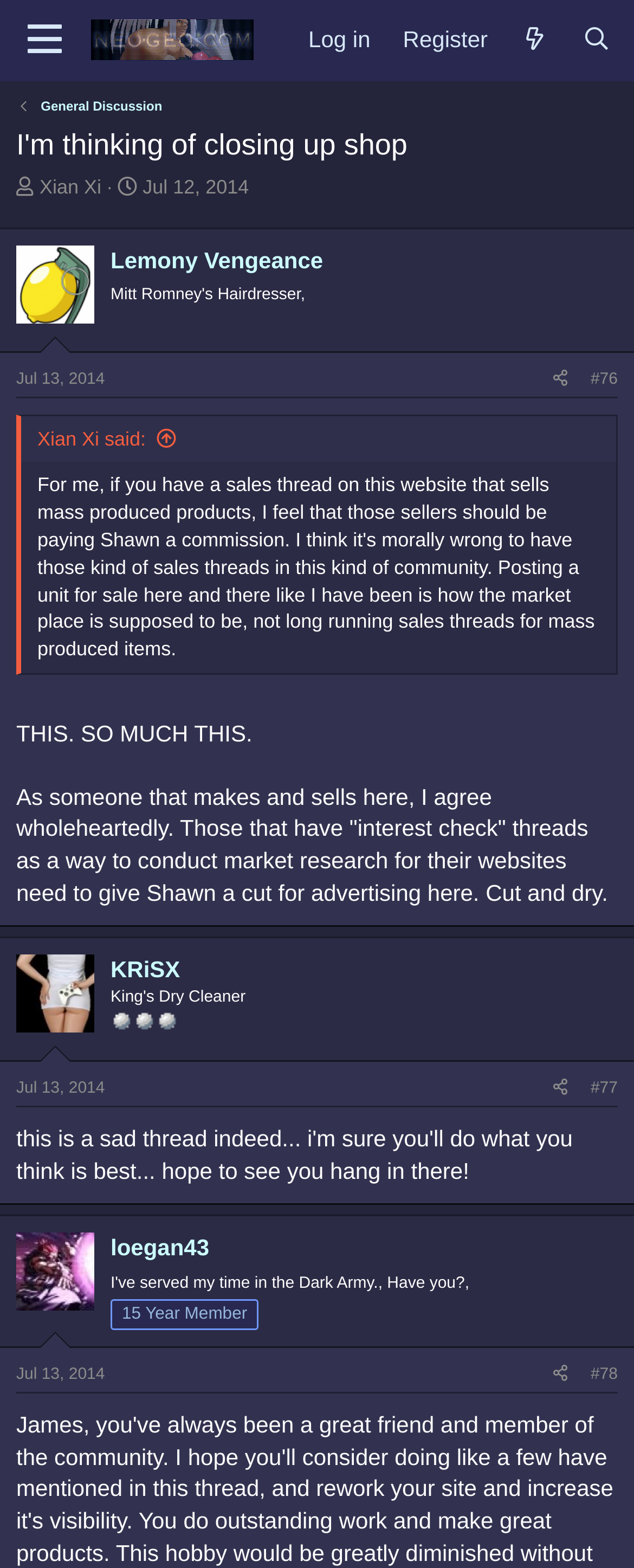Determine the bounding box coordinates of the clickable element to achieve the following action: 'Go to the 'Neo-Geo Forums' homepage'. Provide the coordinates as four float values between 0 and 1, formatted as [left, top, right, bottom].

[0.143, 0.013, 0.4, 0.039]